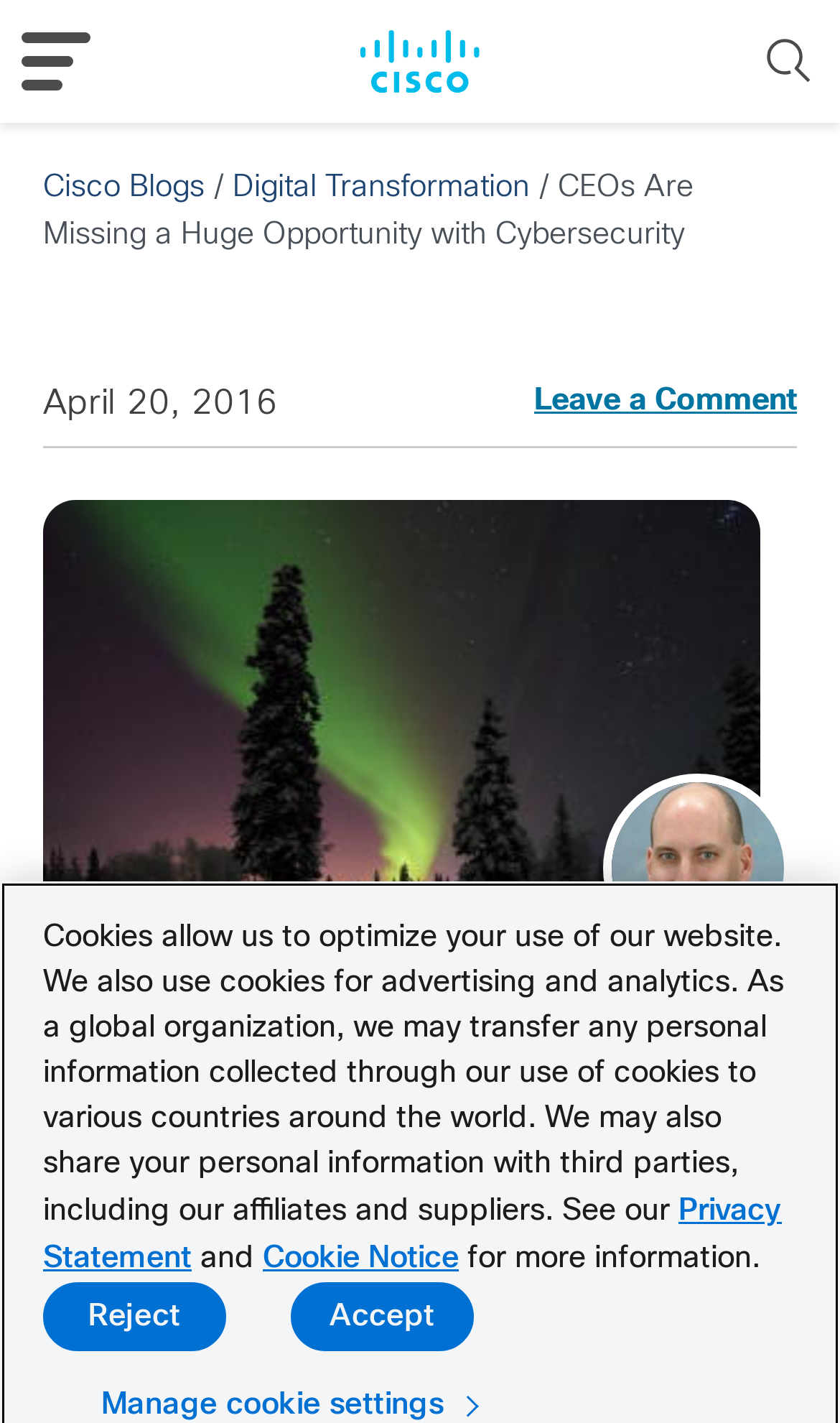Can you pinpoint the bounding box coordinates for the clickable element required for this instruction: "Leave a comment"? The coordinates should be four float numbers between 0 and 1, i.e., [left, top, right, bottom].

[0.636, 0.268, 0.949, 0.298]